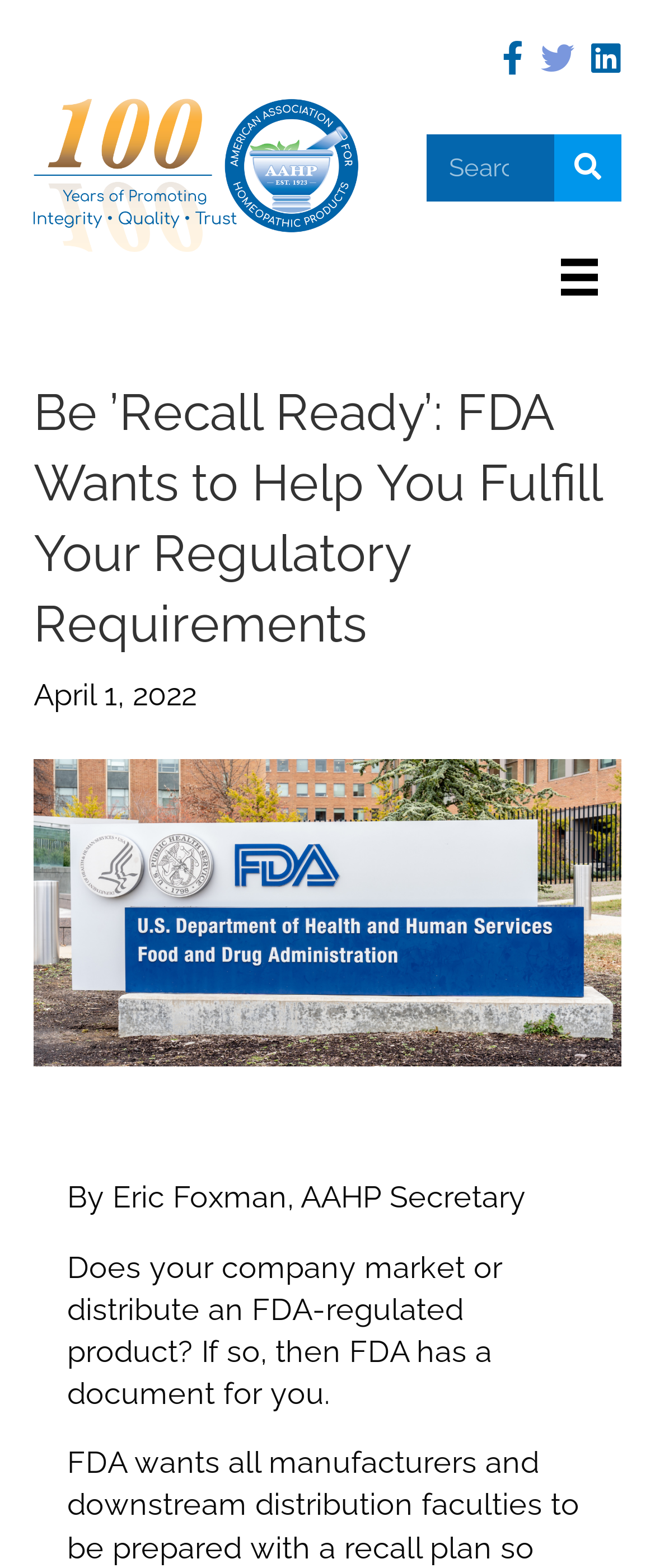What is the function of the button on the top right corner?
Give a single word or phrase answer based on the content of the image.

Menu